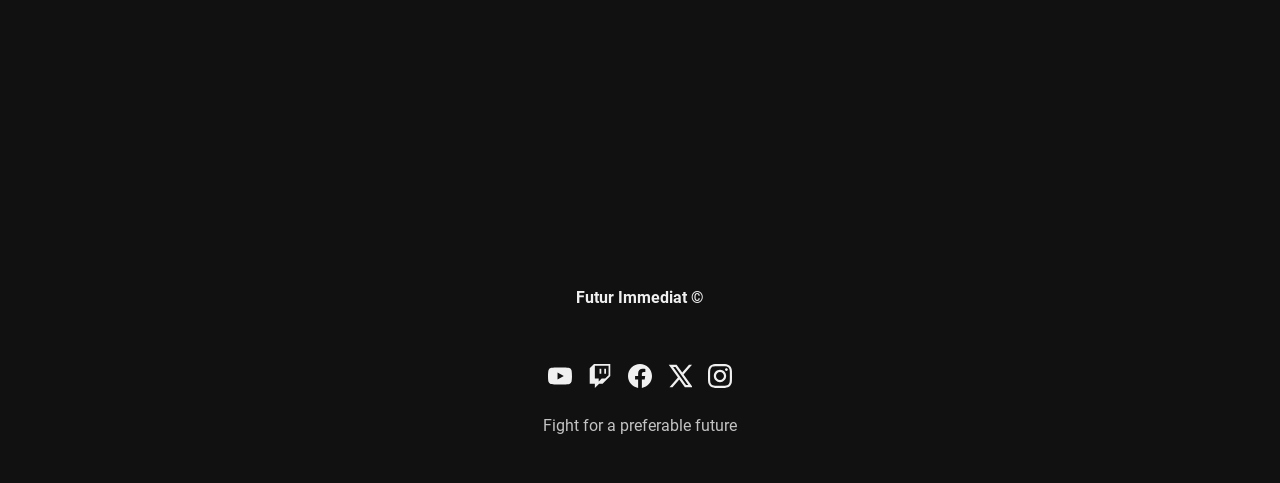Provide the bounding box coordinates, formatted as (top-left x, top-left y, bottom-right x, bottom-right y), with all values being floating point numbers between 0 and 1. Identify the bounding box of the UI element that matches the description: Futur Immediat ©️

[0.45, 0.597, 0.55, 0.696]